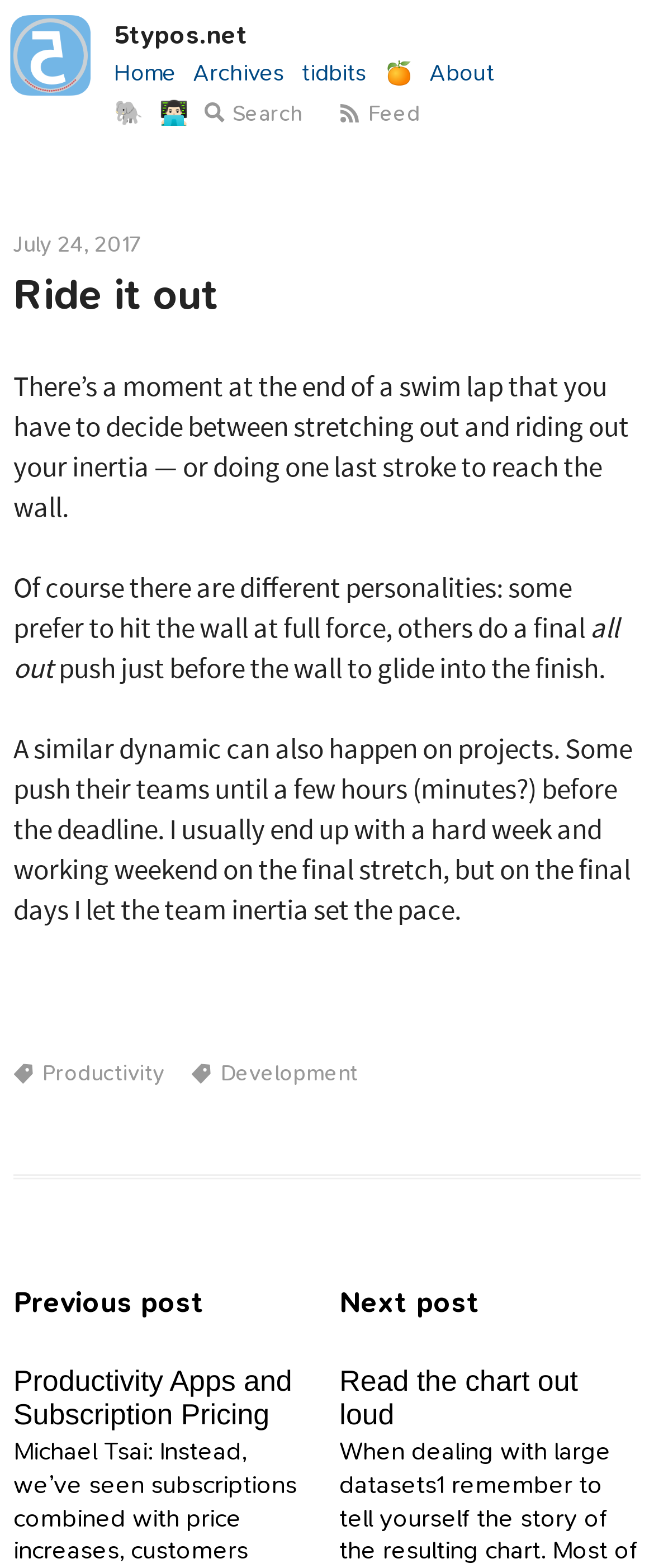What are the two options for finishing a swim lap?
Please respond to the question thoroughly and include all relevant details.

The article mentions that at the end of a swim lap, one has to decide between stretching out and riding out their inertia or doing one last stroke to reach the wall.